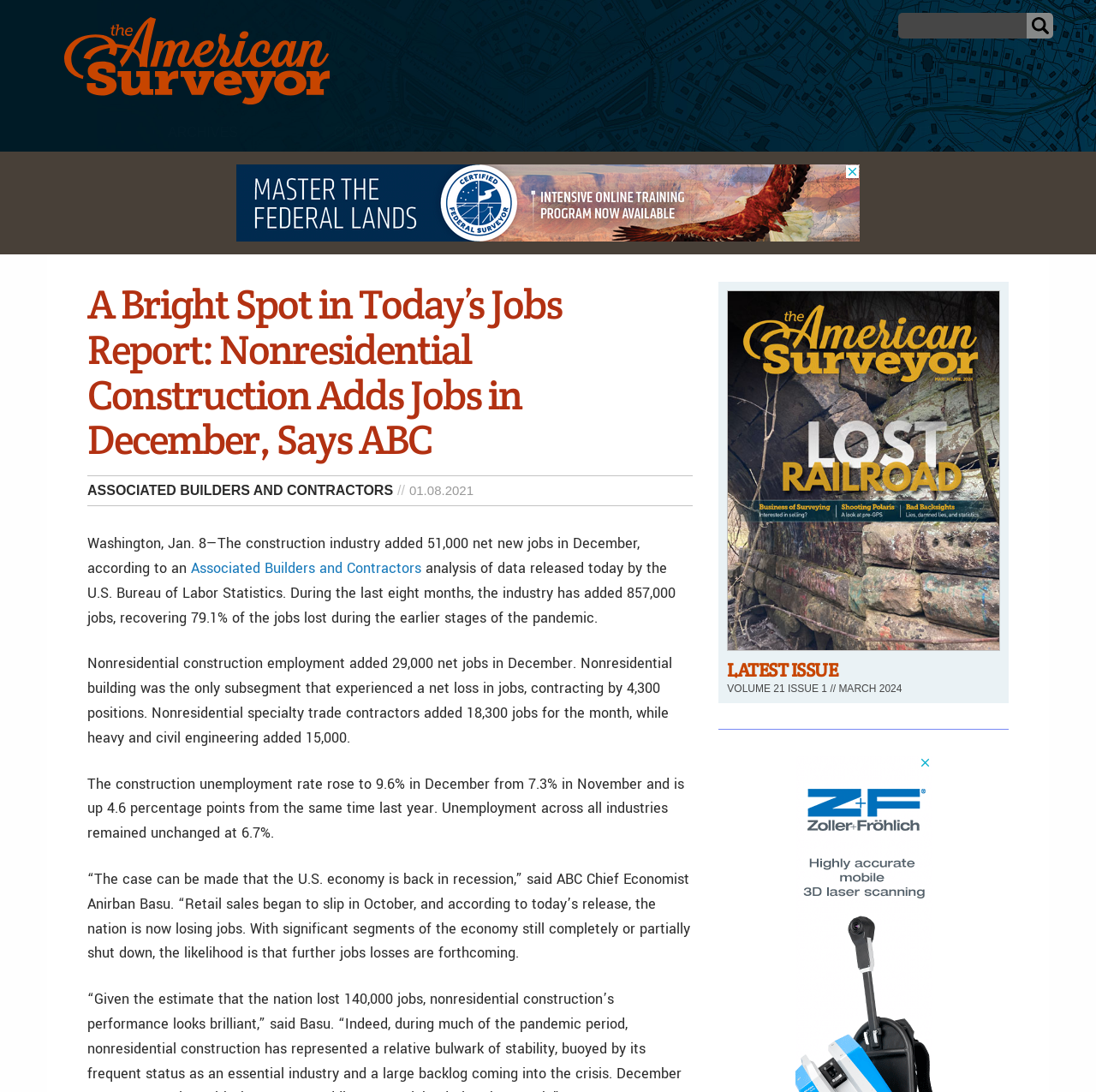What is the text of the webpage's headline?

A Bright Spot in Today’s Jobs Report: Nonresidential Construction Adds Jobs in December, Says ABC